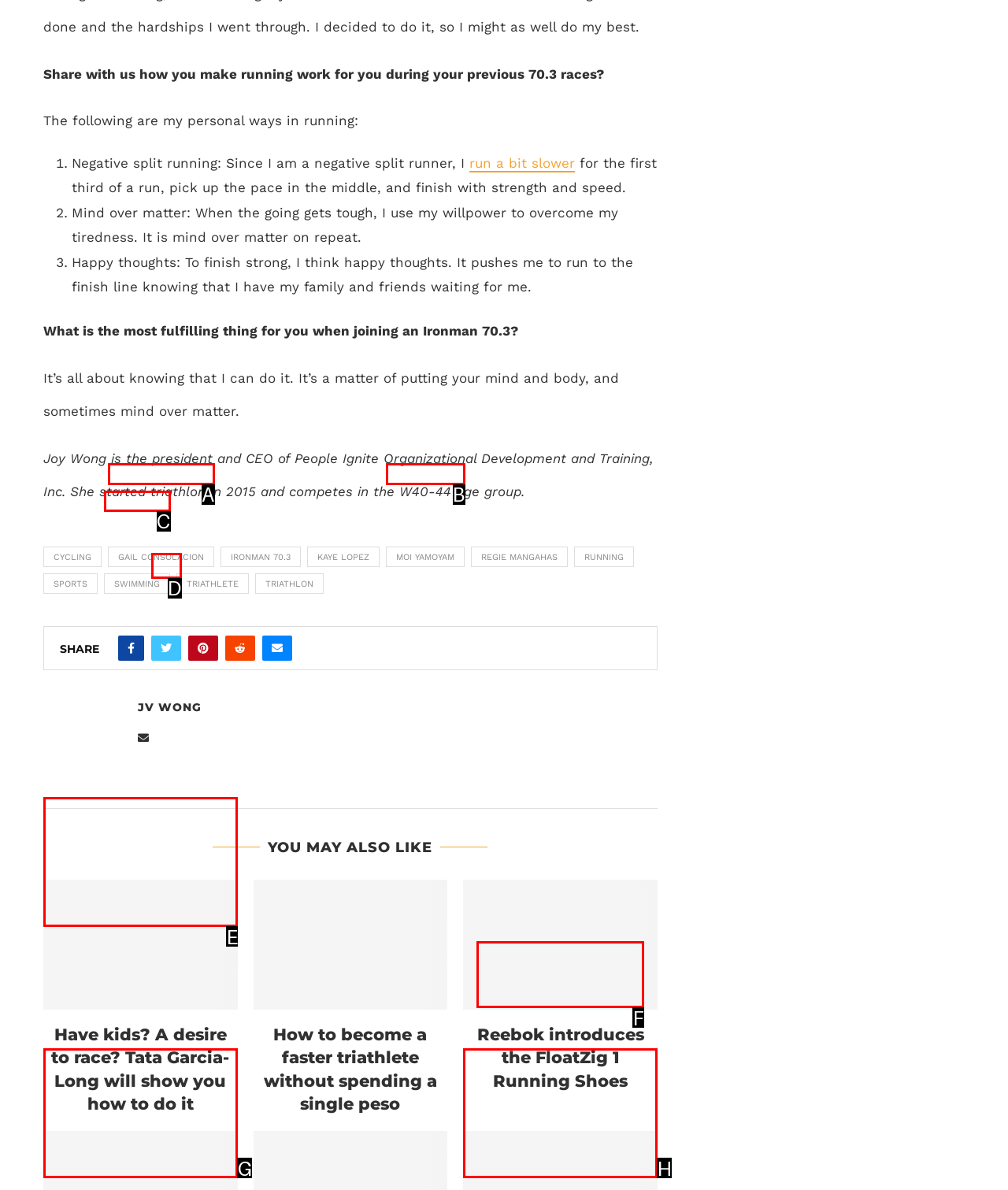Choose the HTML element that aligns with the description: MMBIZ News. Indicate your choice by stating the letter.

None